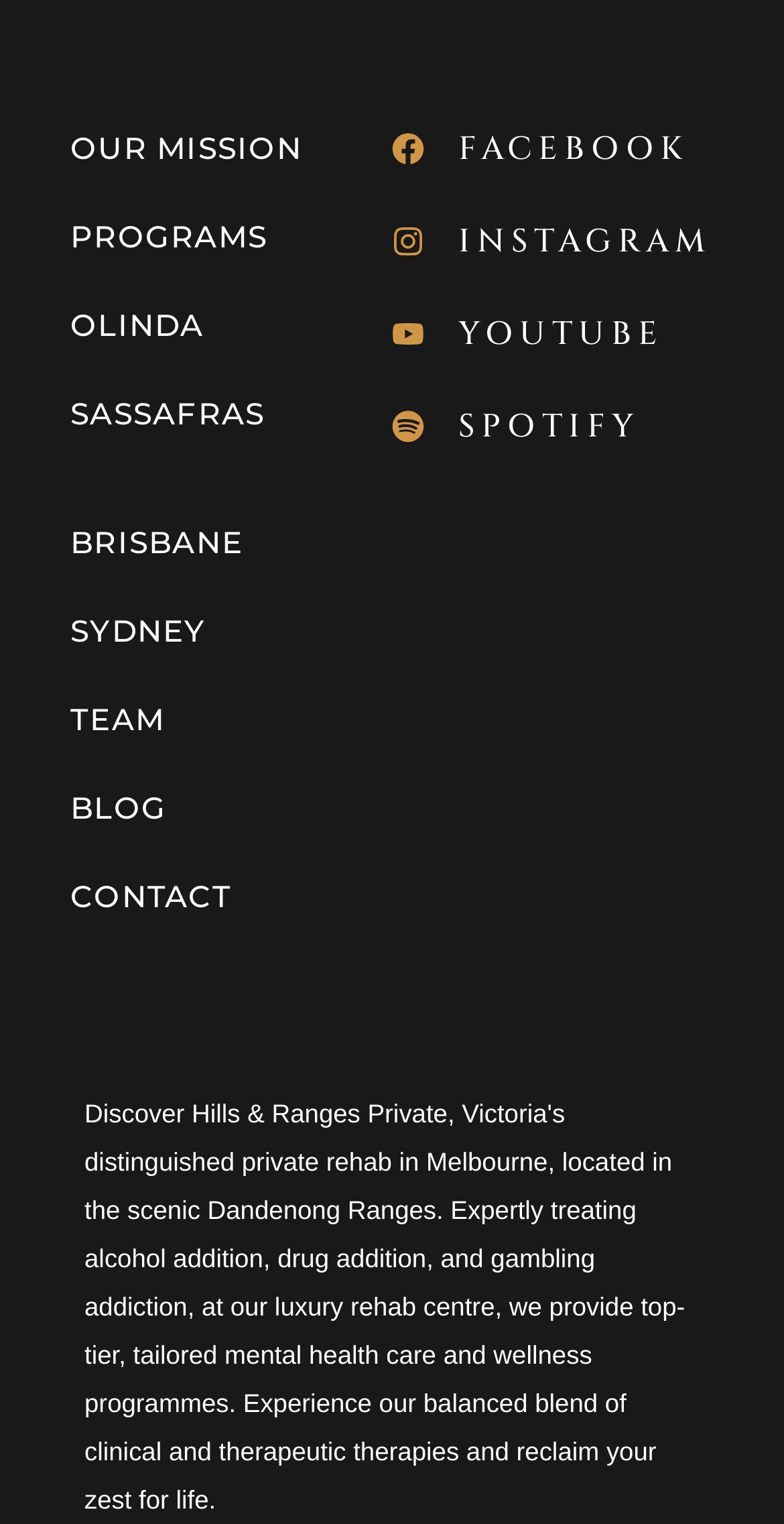What is the purpose of the luxury rehab centre?
Can you offer a detailed and complete answer to this question?

I found the answer by reading the static text that describes the luxury rehab centre, which states that it provides 'top-tier, tailored mental health care and wellness programmes'.